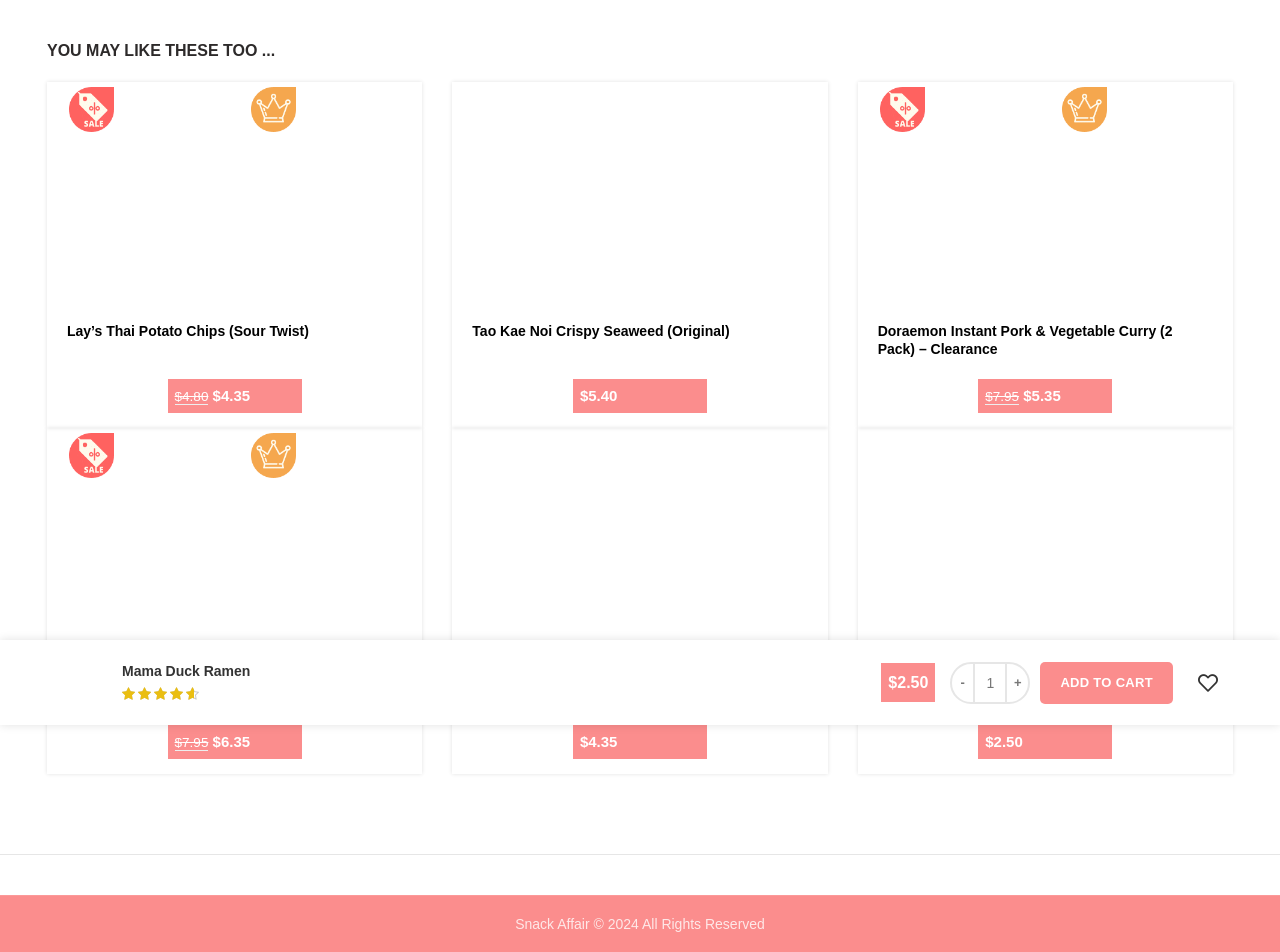Provide the bounding box coordinates of the UI element this sentence describes: "Quick view".

[0.615, 0.165, 0.654, 0.212]